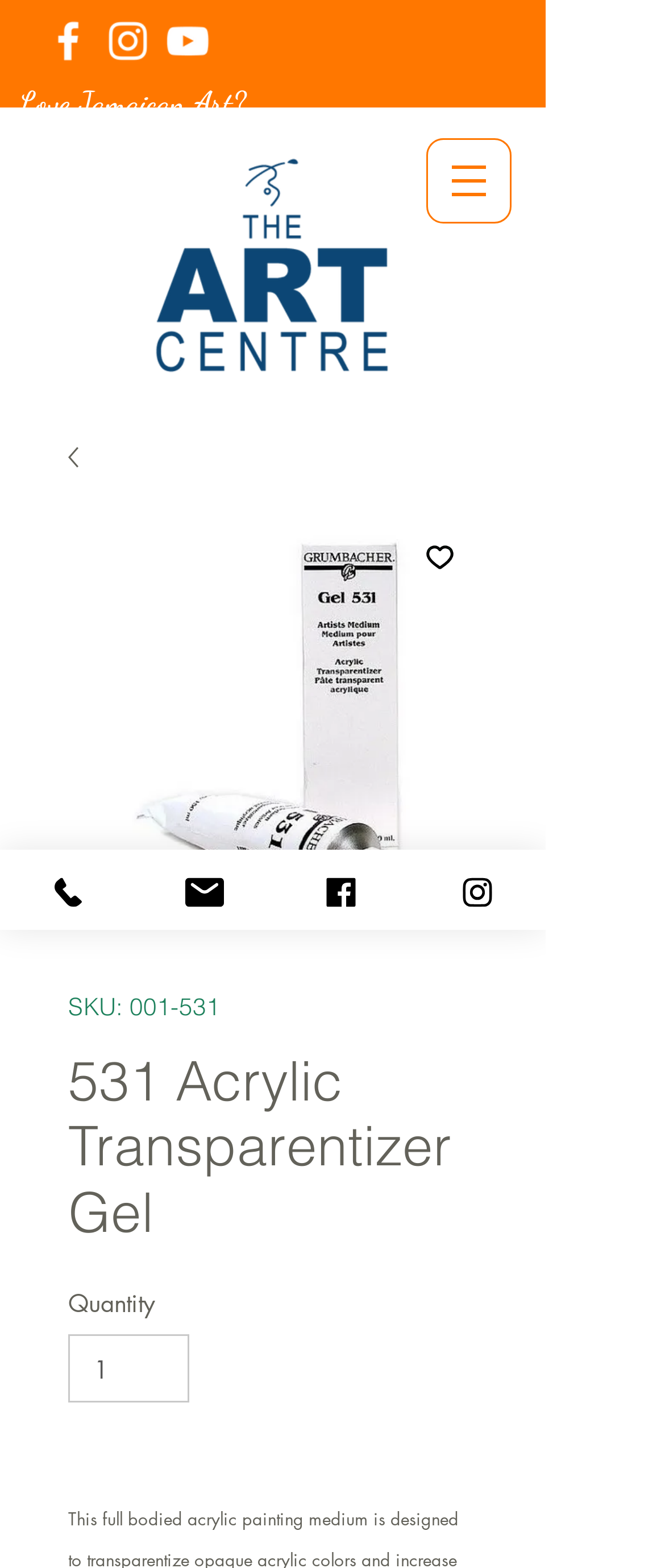What is the minimum quantity you can buy?
Provide a one-word or short-phrase answer based on the image.

1